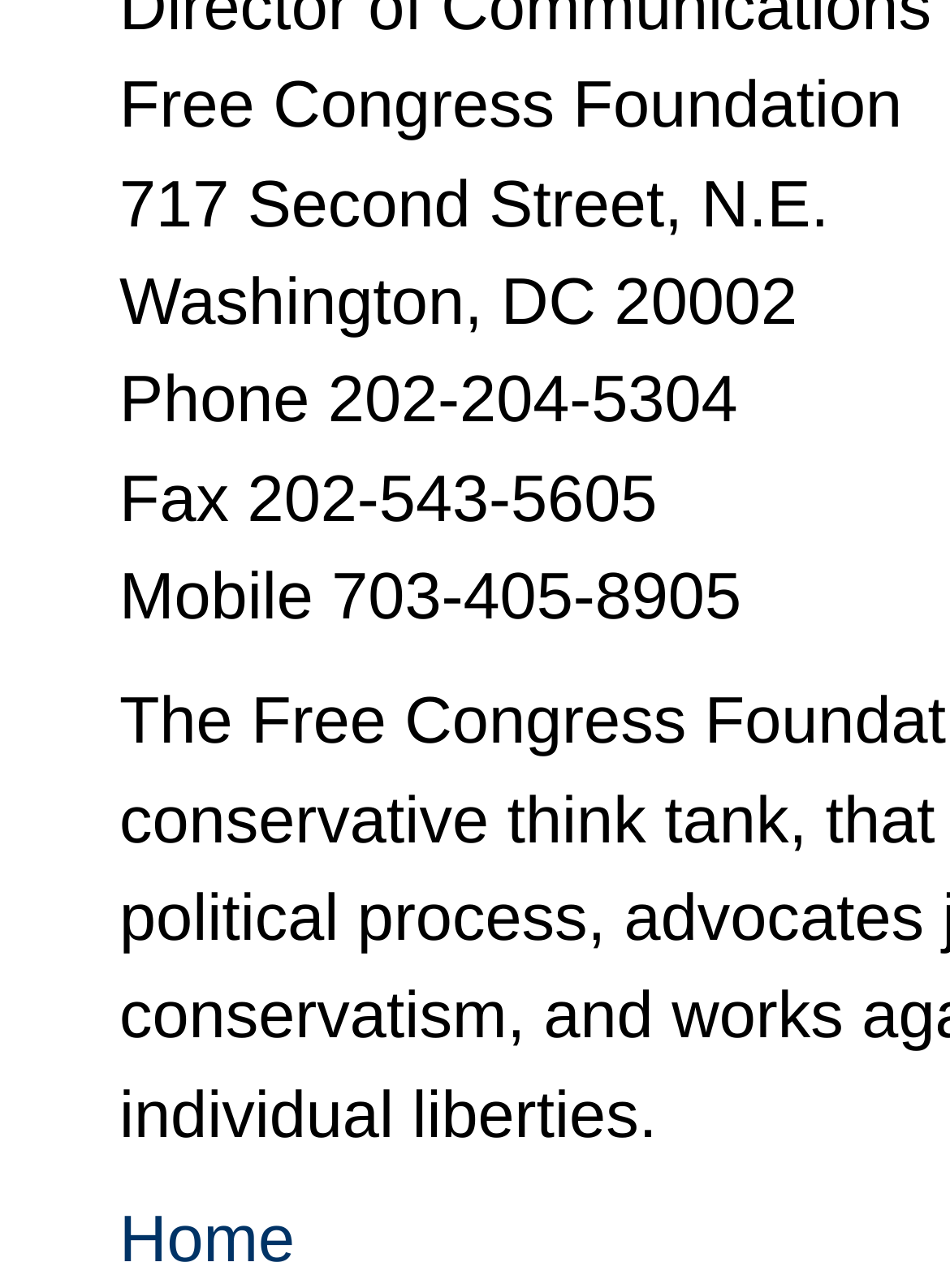How many contact methods are provided on the webpage?
Can you give a detailed and elaborate answer to the question?

The webpage provides four contact methods: phone, fax, mobile, and home link. Therefore, the answer is 4.